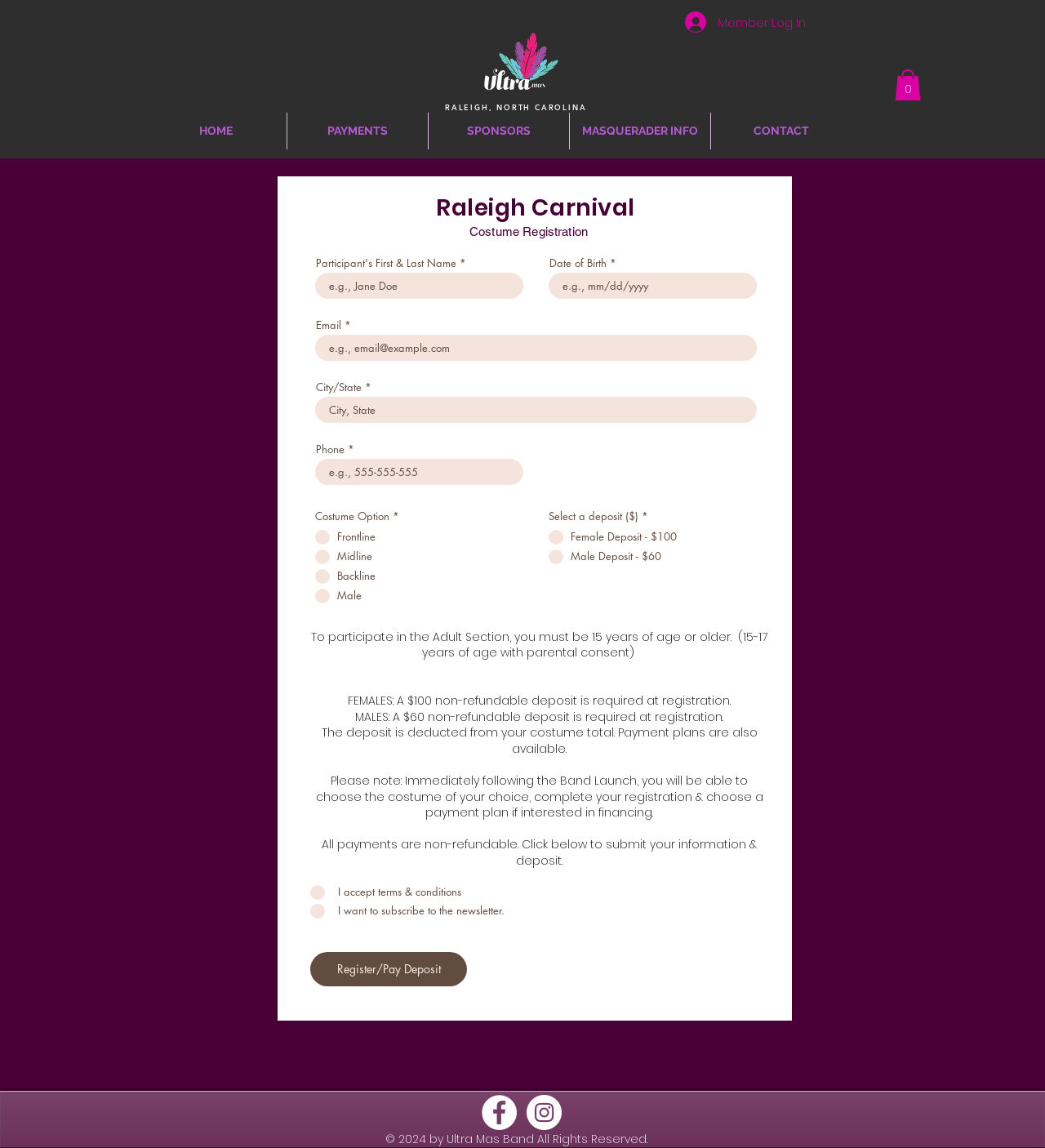What is the name of the band?
Look at the image and respond with a one-word or short-phrase answer.

Ultra Mas Band